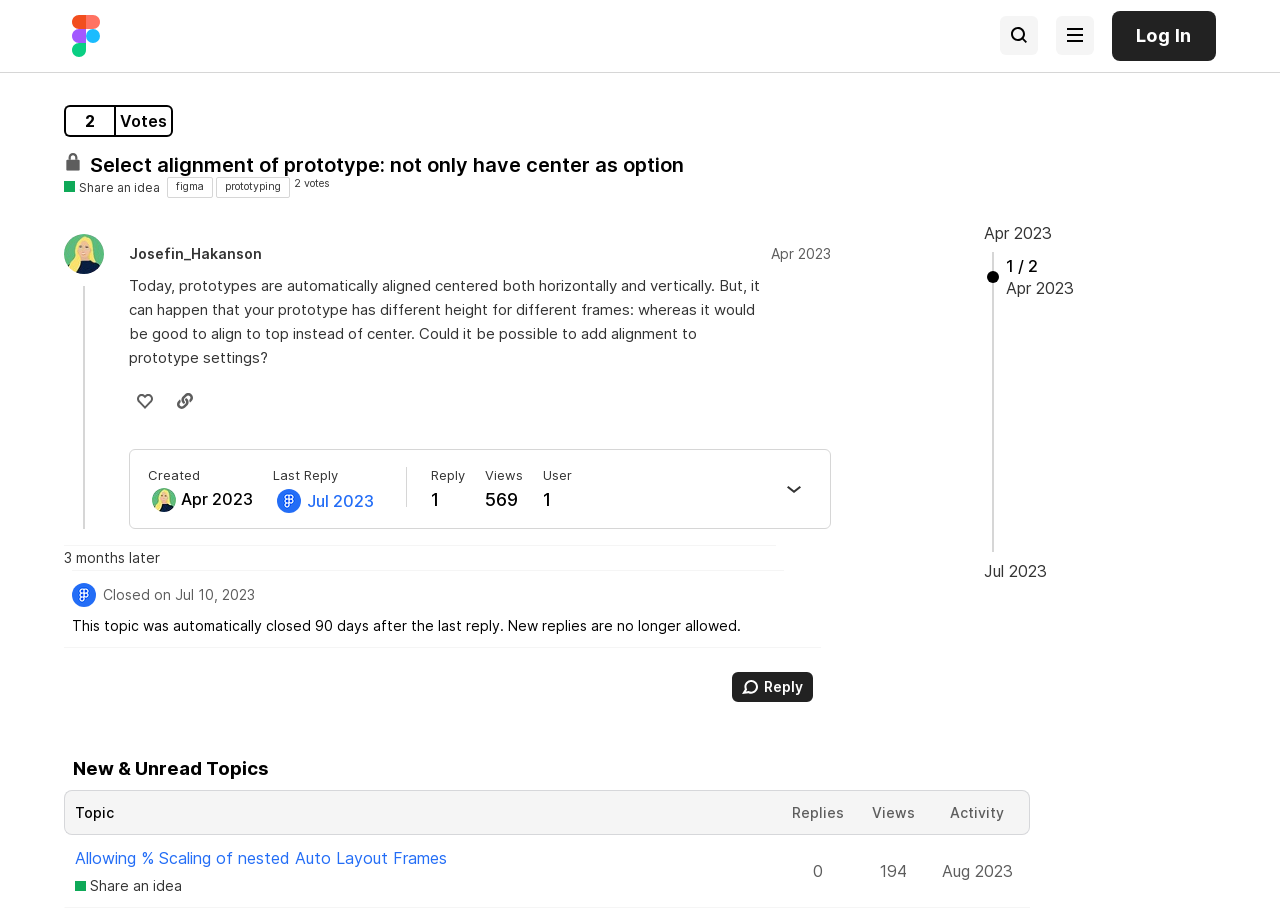Find the UI element described as: "title="like this post"" and predict its bounding box coordinates. Ensure the coordinates are four float numbers between 0 and 1, [left, top, right, bottom].

[0.102, 0.431, 0.124, 0.449]